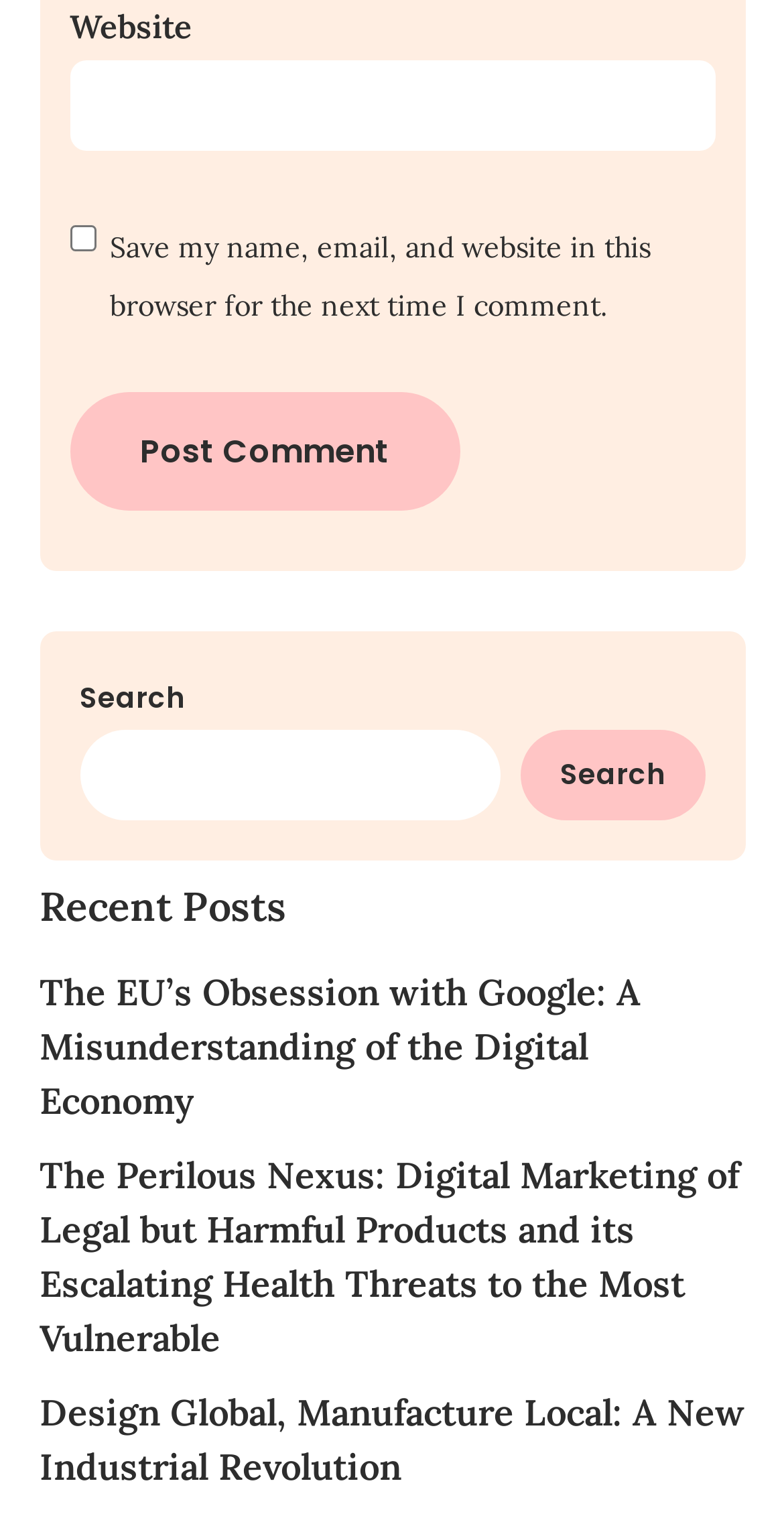Could you highlight the region that needs to be clicked to execute the instruction: "search using the search button"?

[0.663, 0.48, 0.899, 0.539]